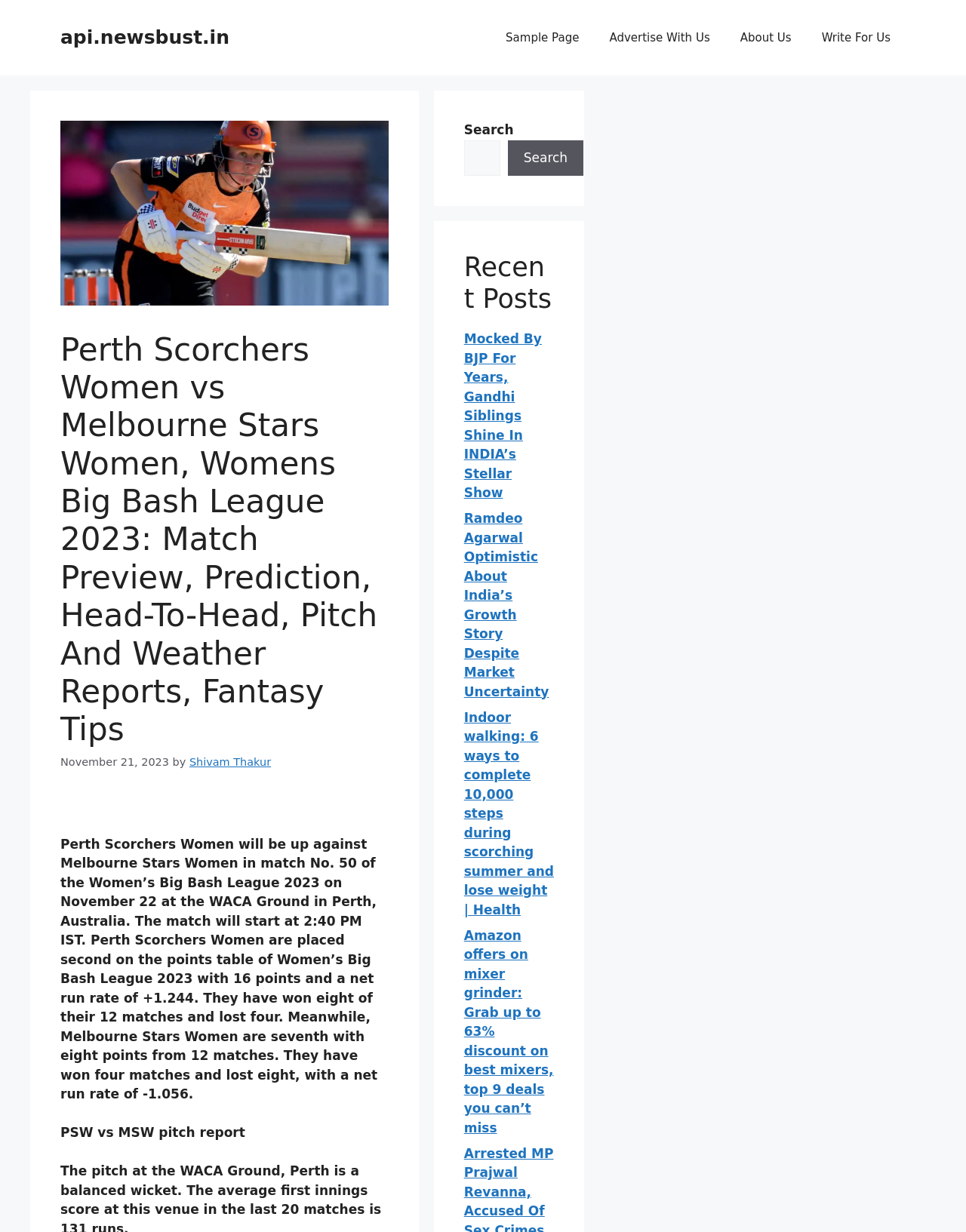Could you please study the image and provide a detailed answer to the question:
What is the topic of the article?

I found this answer by reading the title of the article, which states 'Perth Scorchers Women vs Melbourne Stars Women, Womens Big Bash League 2023: Match Preview, Prediction, Head-To-Head, Pitch And Weather Reports, Fantasy Tips'.